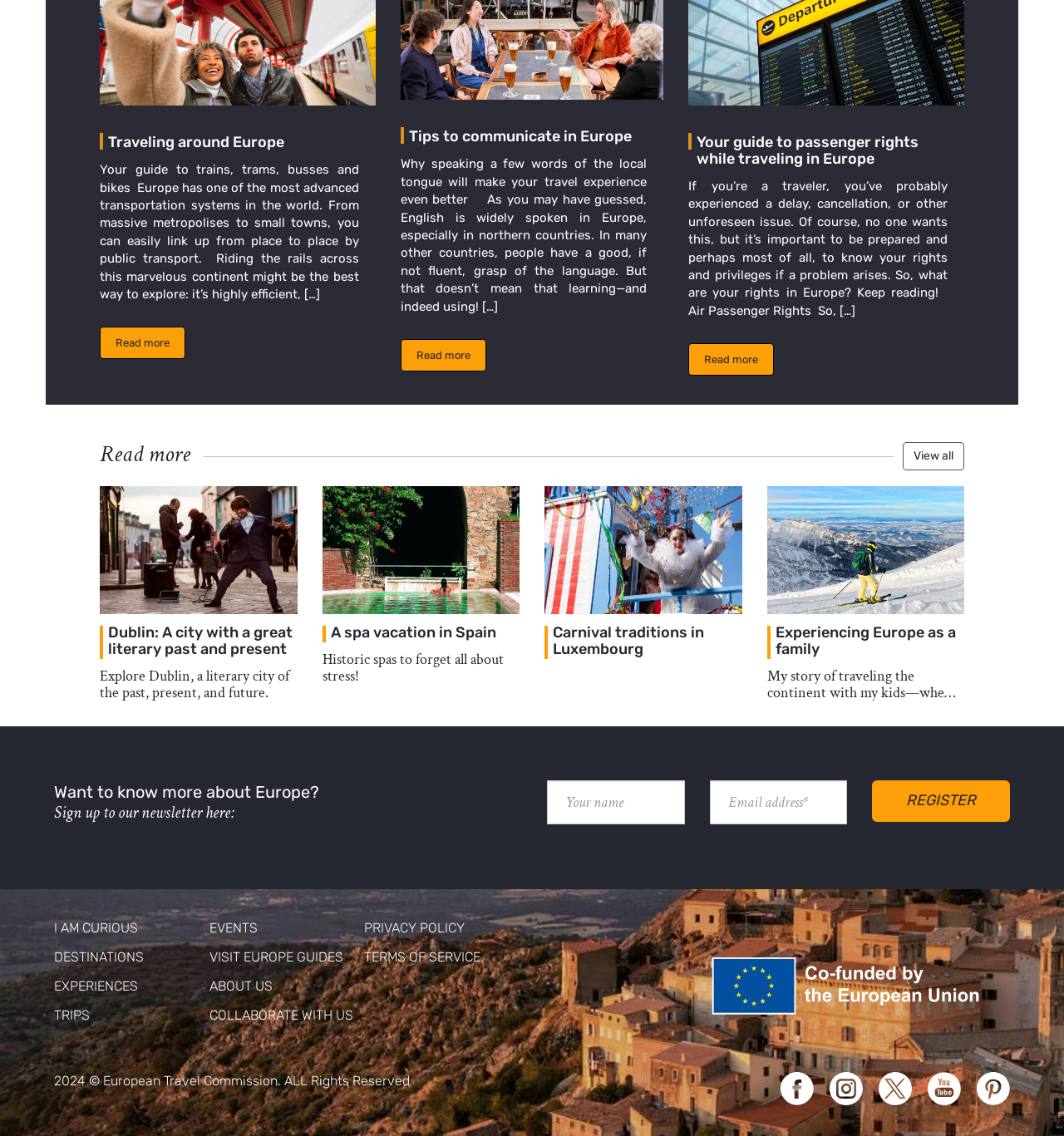What is the main topic of this webpage?
Kindly offer a comprehensive and detailed response to the question.

Based on the headings and content of the webpage, it appears to be focused on providing information and guides for traveling in Europe, including transportation, communication, and cultural experiences.